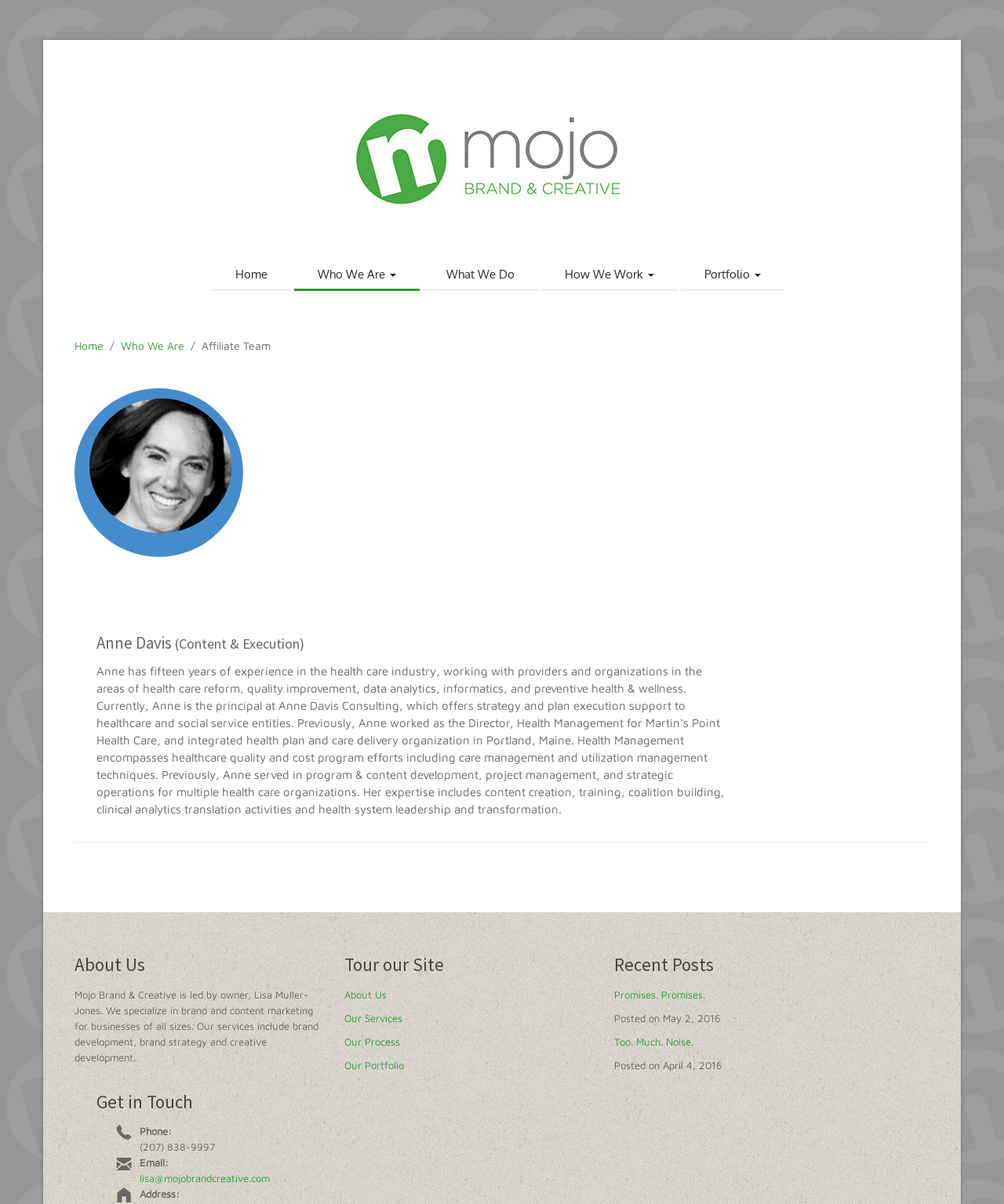Please provide a brief answer to the question using only one word or phrase: 
Who is the owner of Mojo Brand & Creative?

Lisa Muller-Jones